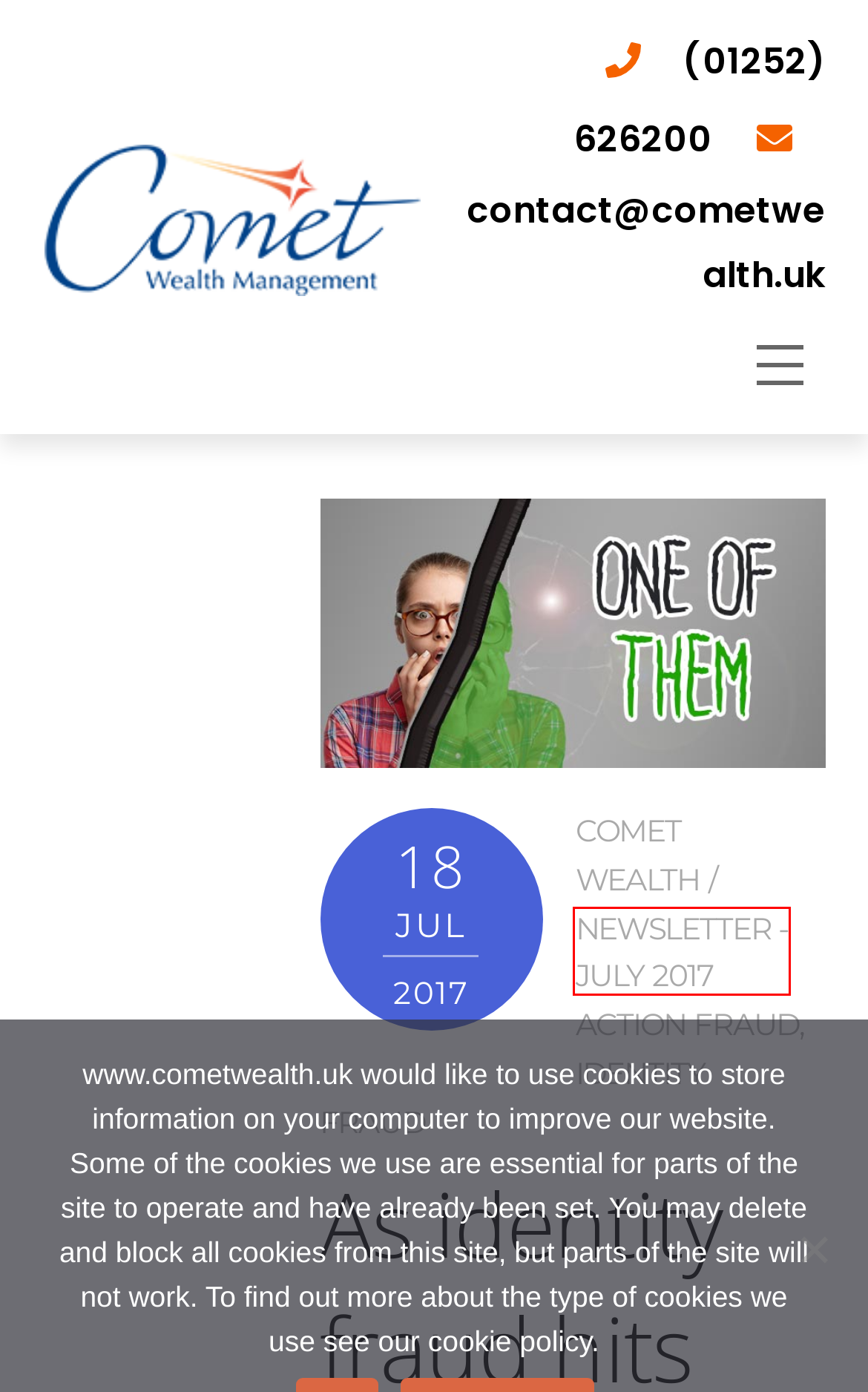You are looking at a webpage screenshot with a red bounding box around an element. Pick the description that best matches the new webpage after interacting with the element in the red bounding box. The possible descriptions are:
A. Comet Wealth | Comet Wealth Ltd
B. Have you overlooked a changed tax status? | Comet Wealth Ltd
C. Terms & Conditions | Comet Wealth Ltd
D. Internet Privacy Notice | Comet Wealth Ltd
E. Investment round up – 2017 half-year report | Comet Wealth Ltd
F. Action Fraud | Comet Wealth Ltd
G. Newsletter - July 2017 | Comet Wealth Ltd
H. identity fraud | Comet Wealth Ltd

G